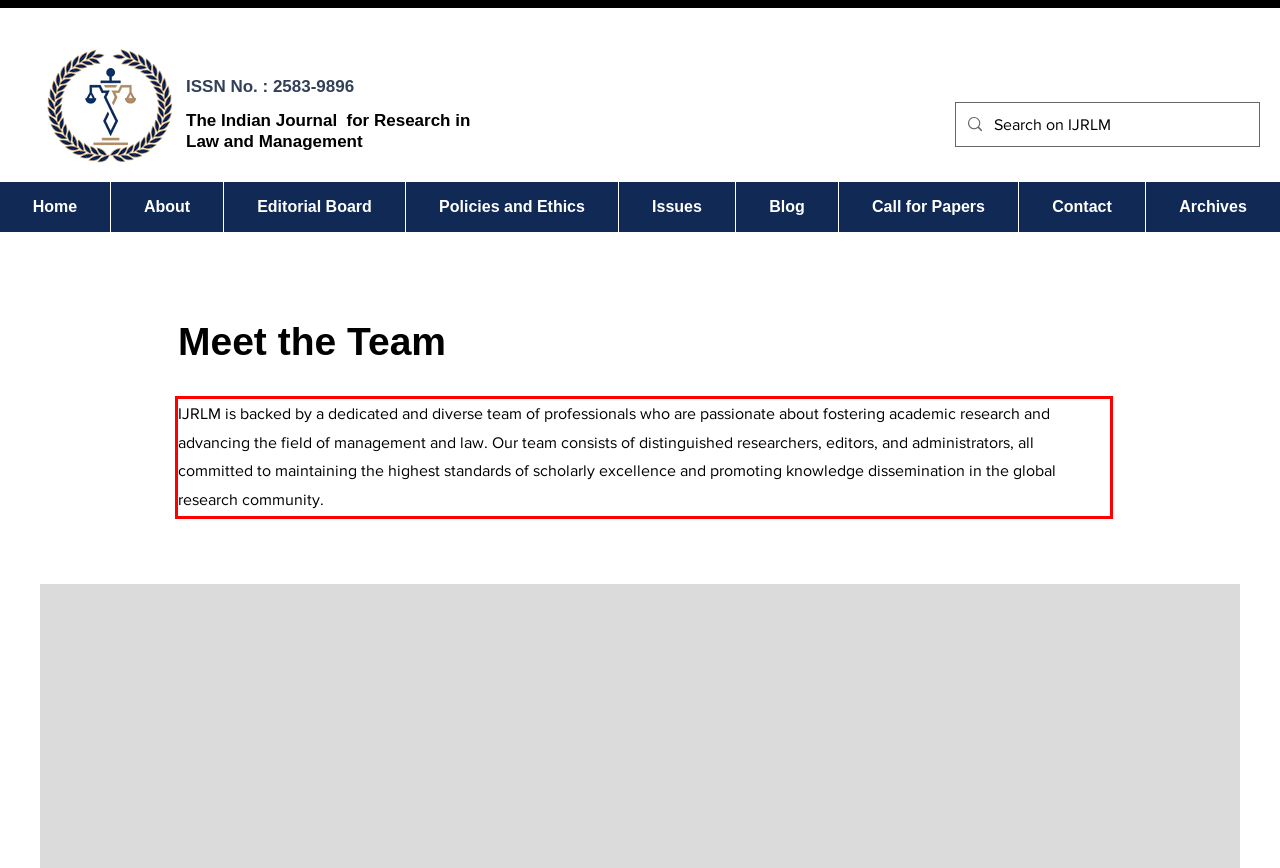Examine the screenshot of the webpage, locate the red bounding box, and perform OCR to extract the text contained within it.

IJRLM is backed by a dedicated and diverse team of professionals who are passionate about fostering academic research and advancing the field of management and law. Our team consists of distinguished researchers, editors, and administrators, all committed to maintaining the highest standards of scholarly excellence and promoting knowledge dissemination in the global research community.